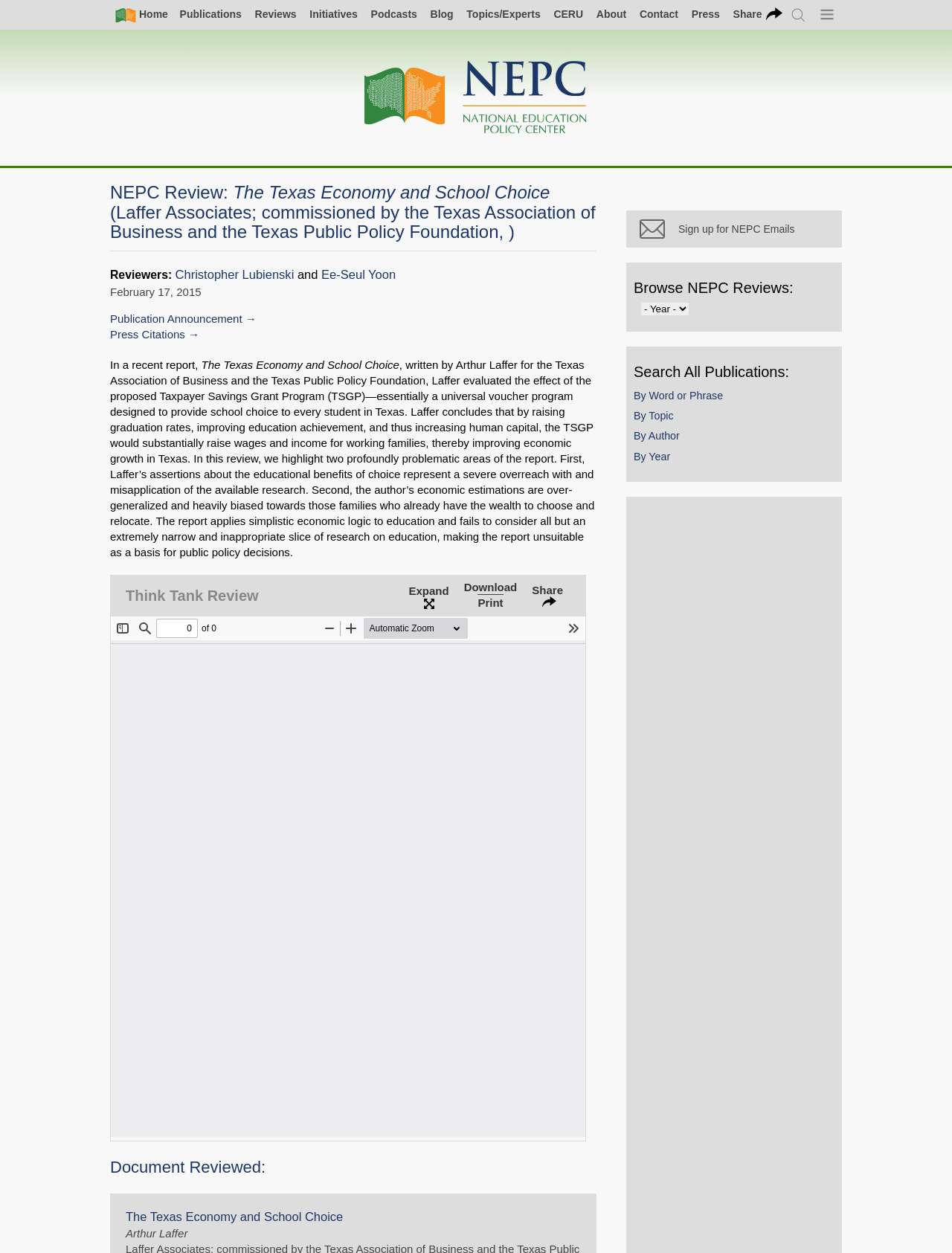What is the main heading of this webpage? Please extract and provide it.

NEPC Review: The Texas Economy and School Choice (Laffer Associates; commissioned by the Texas Association of Business and the Texas Public Policy Foundation, )